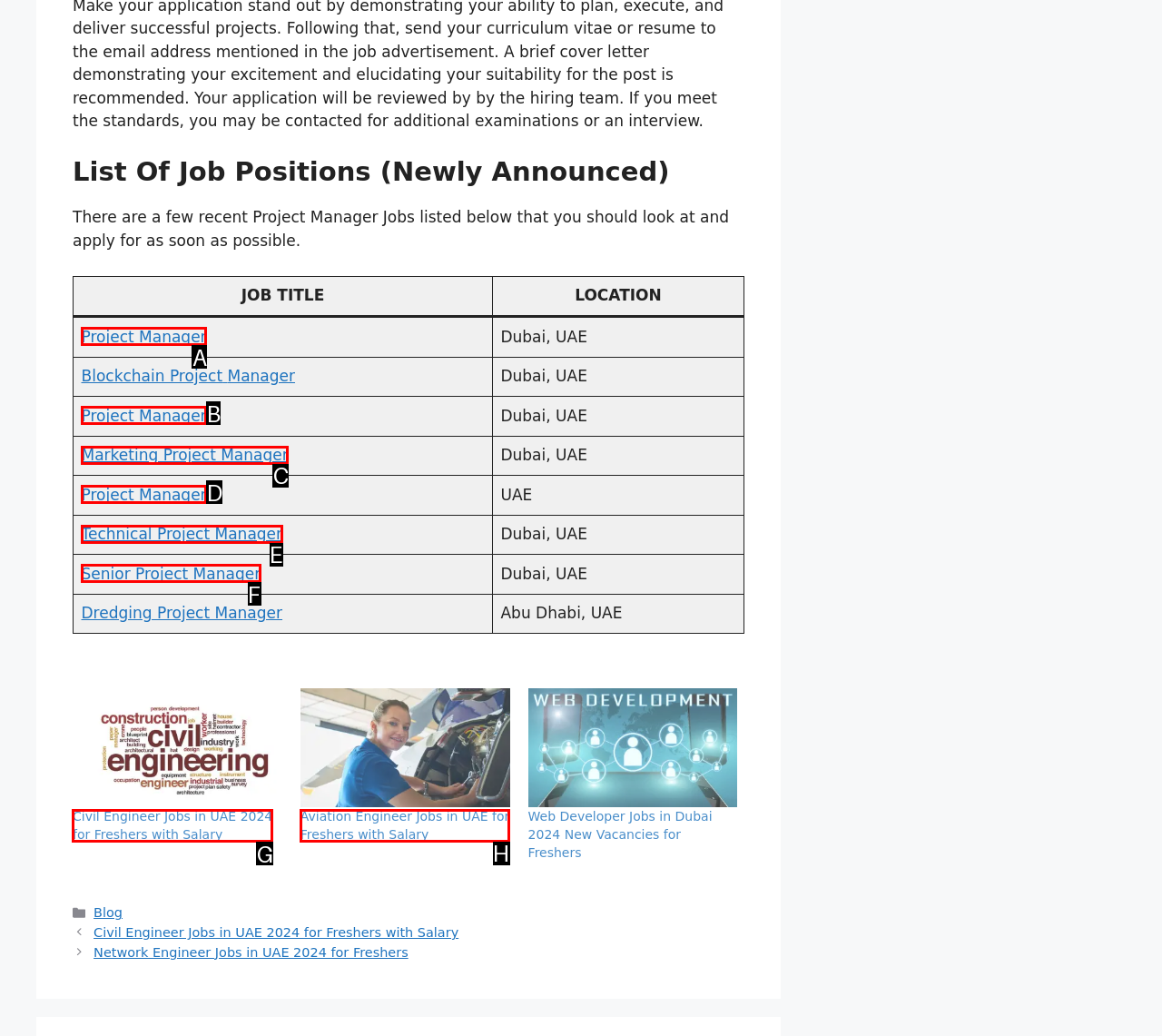Determine which HTML element to click on in order to complete the action: View 'Civil Engineer Jobs in UAE 2024 for Freshers with Salary'.
Reply with the letter of the selected option.

G